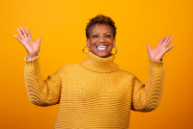Answer the question below with a single word or a brief phrase: 
What is the dominant color of the background?

orange